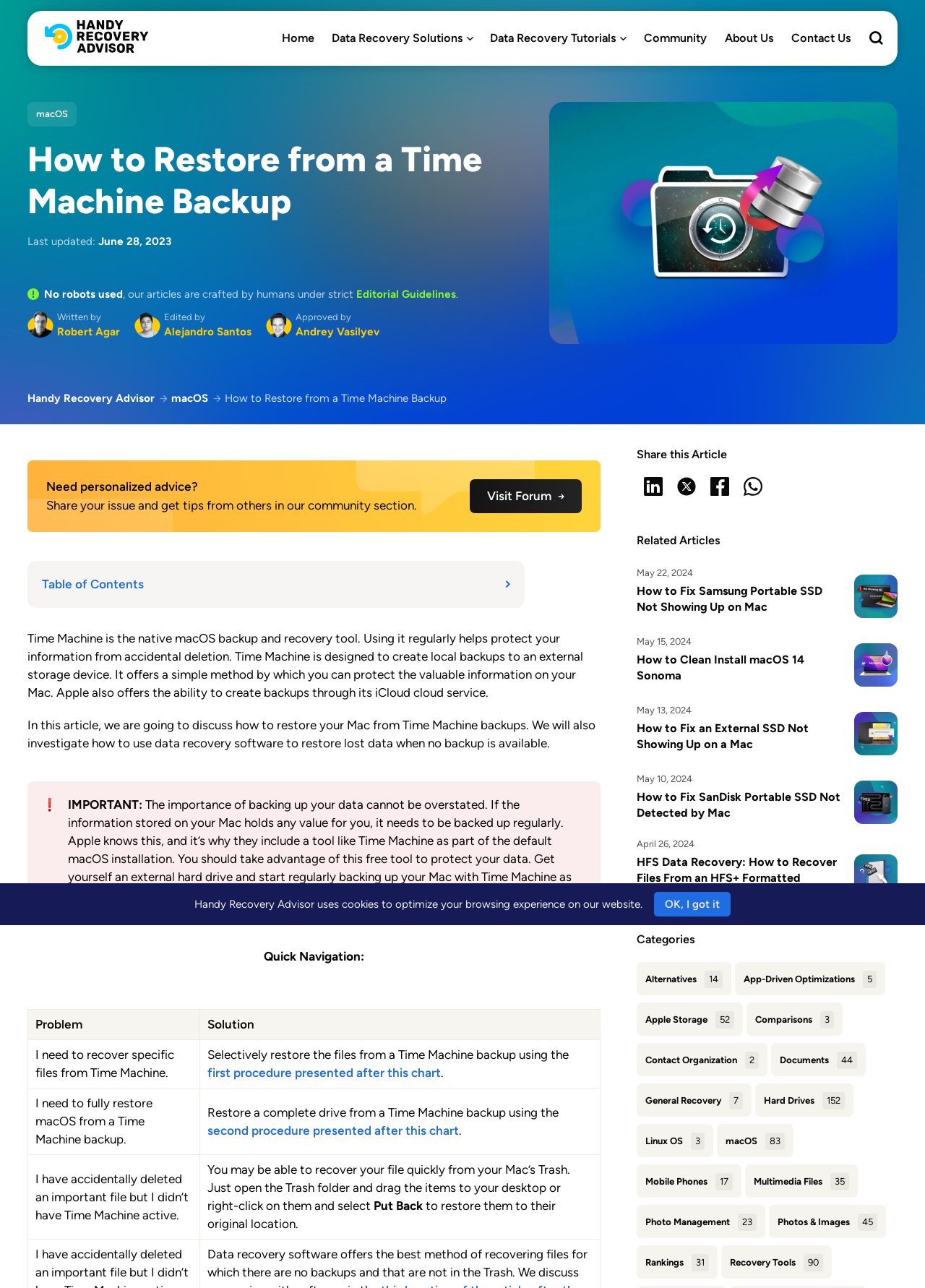Locate the bounding box coordinates of the element I should click to achieve the following instruction: "Search for something".

[0.938, 0.022, 0.955, 0.039]